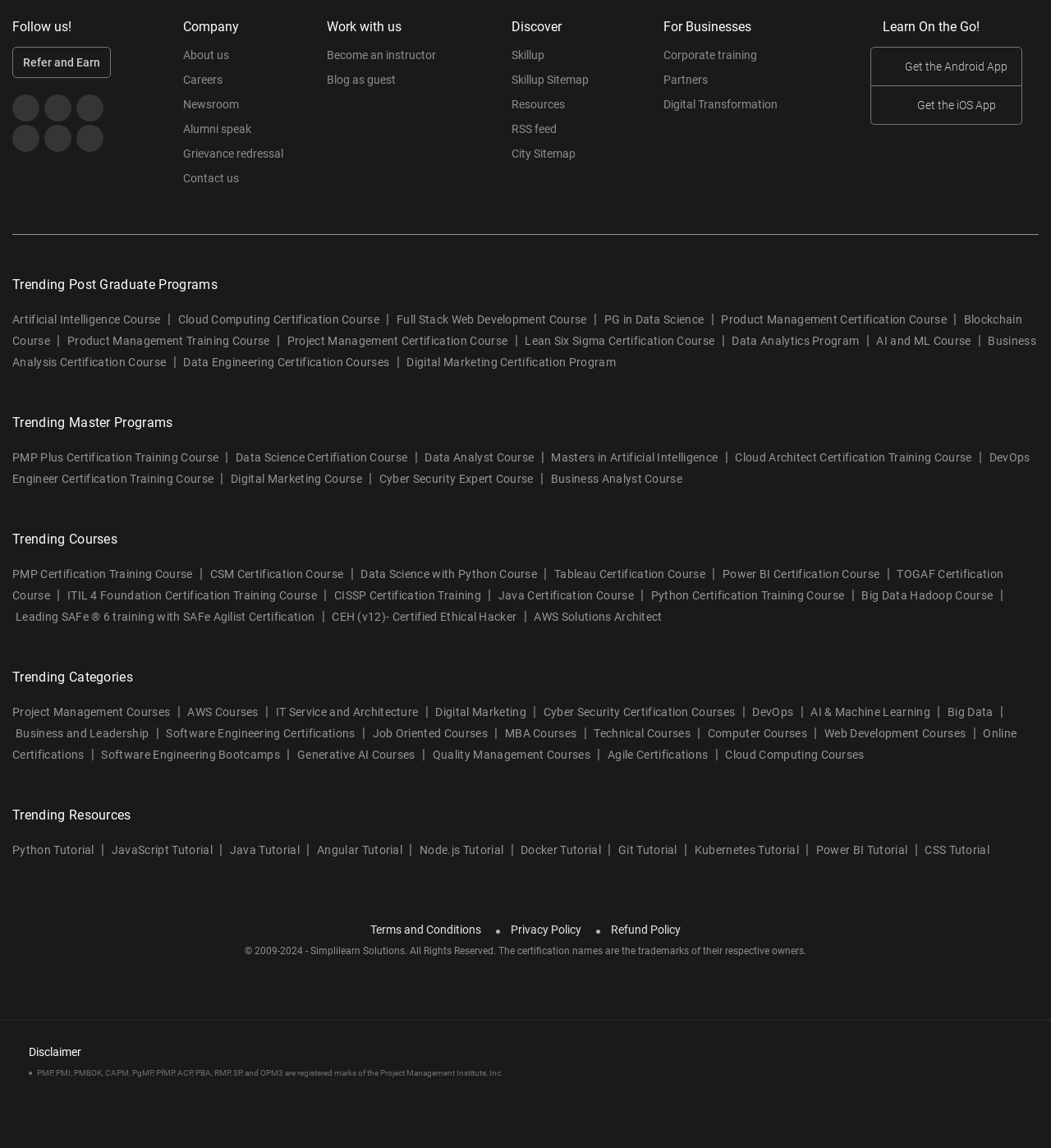Show me the bounding box coordinates of the clickable region to achieve the task as per the instruction: "Discover Skillup".

[0.486, 0.041, 0.518, 0.062]